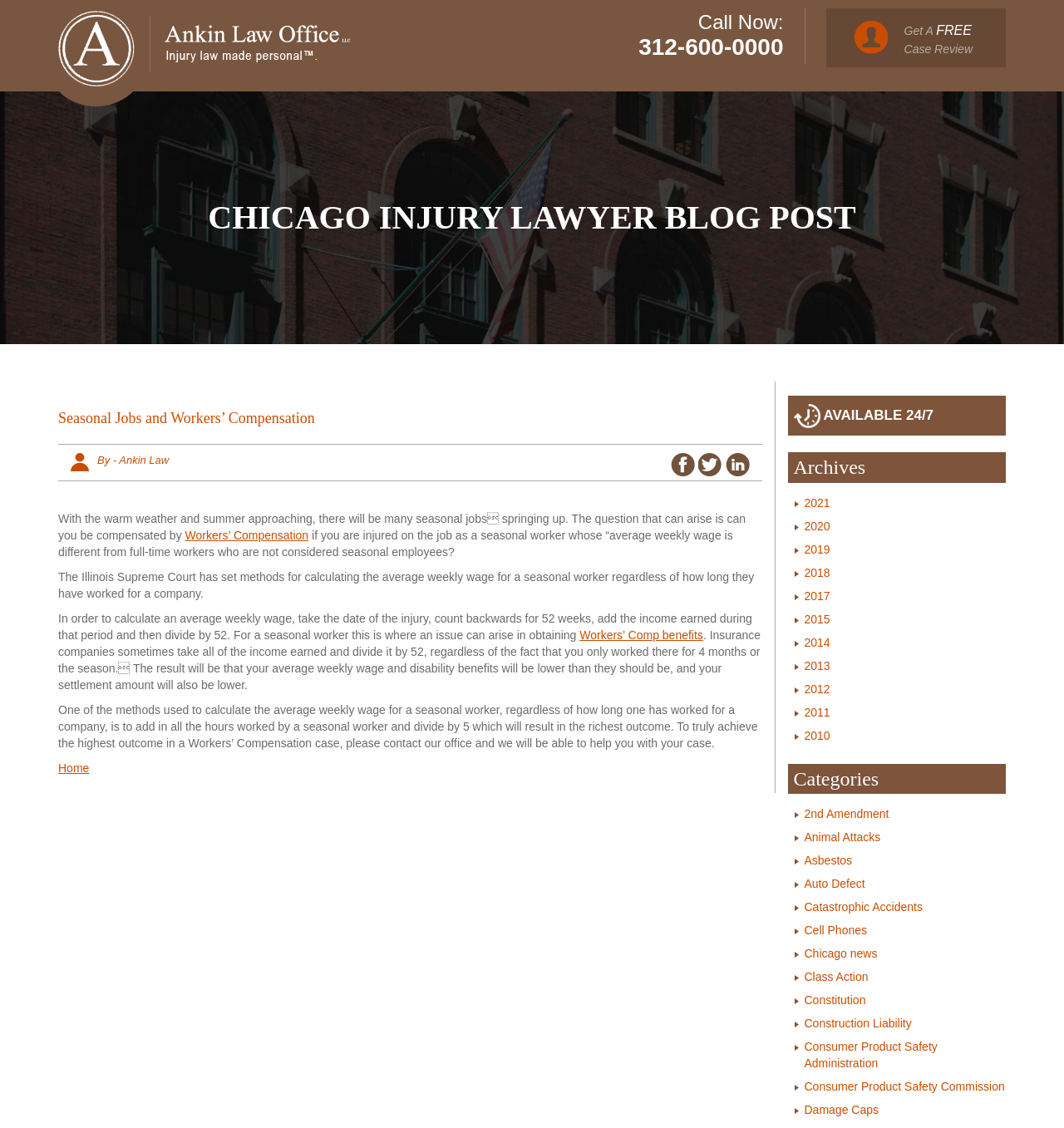What is the topic of the blog post?
Refer to the image and give a detailed response to the question.

The topic of the blog post can be found in the heading of the article section, which says 'Seasonal Jobs and Workers’ Compensation'.